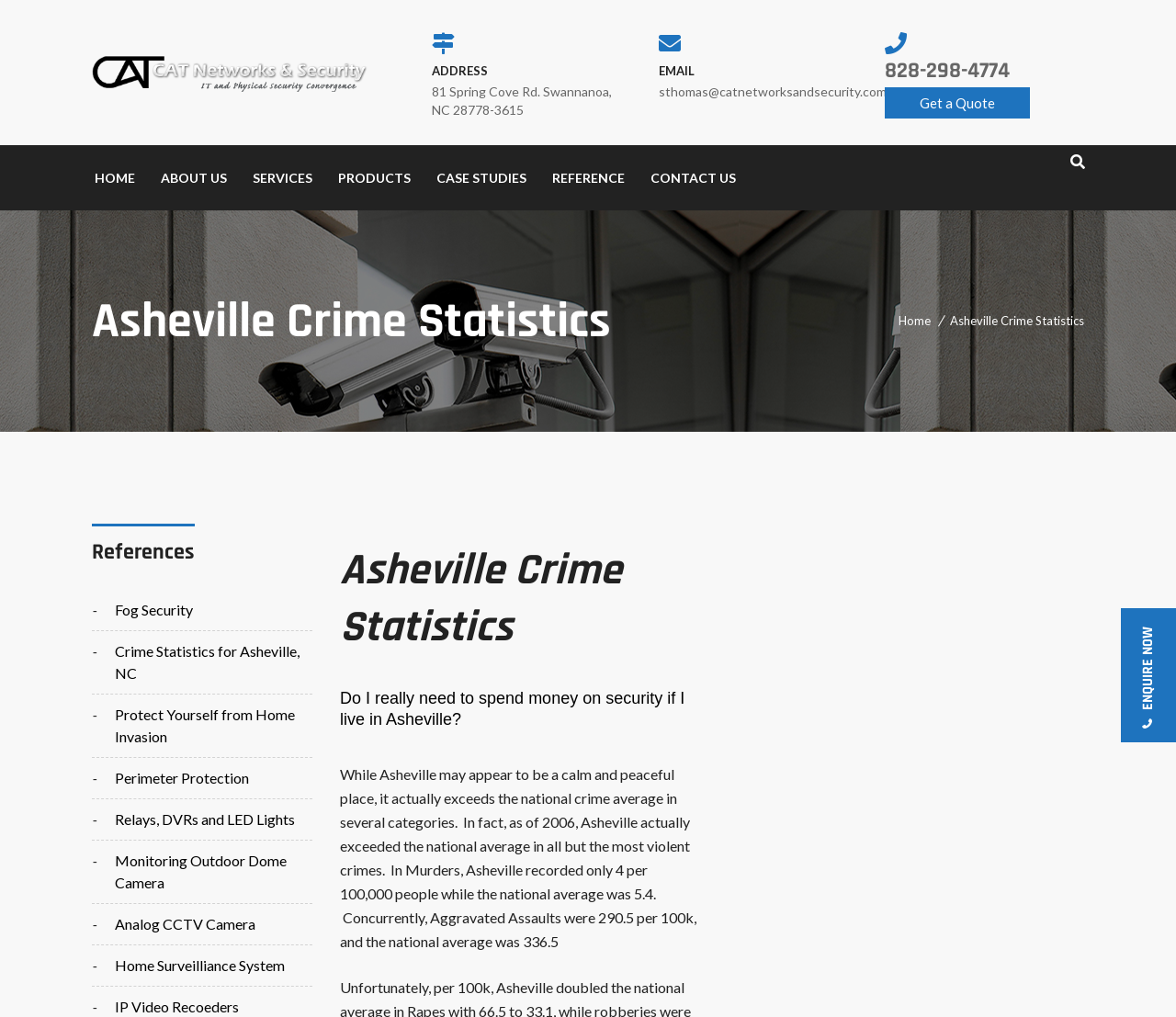Using the information shown in the image, answer the question with as much detail as possible: What is the topic of the webpage?

I found the topic by looking at the heading elements with the text 'Asheville Crime Statistics' and the content of the webpage, which discusses crime statistics in Asheville.